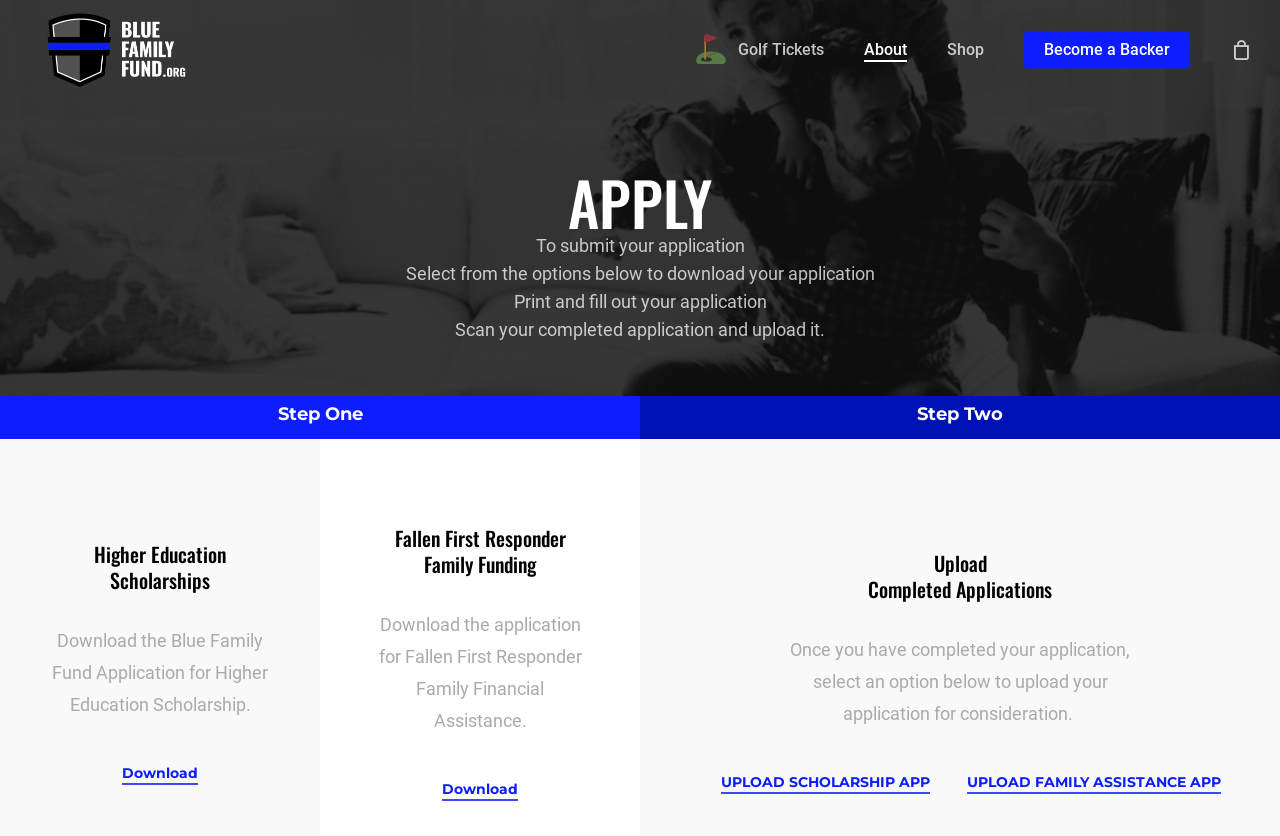Respond with a single word or phrase for the following question: 
What should I do after filling out the application?

Scan and upload it